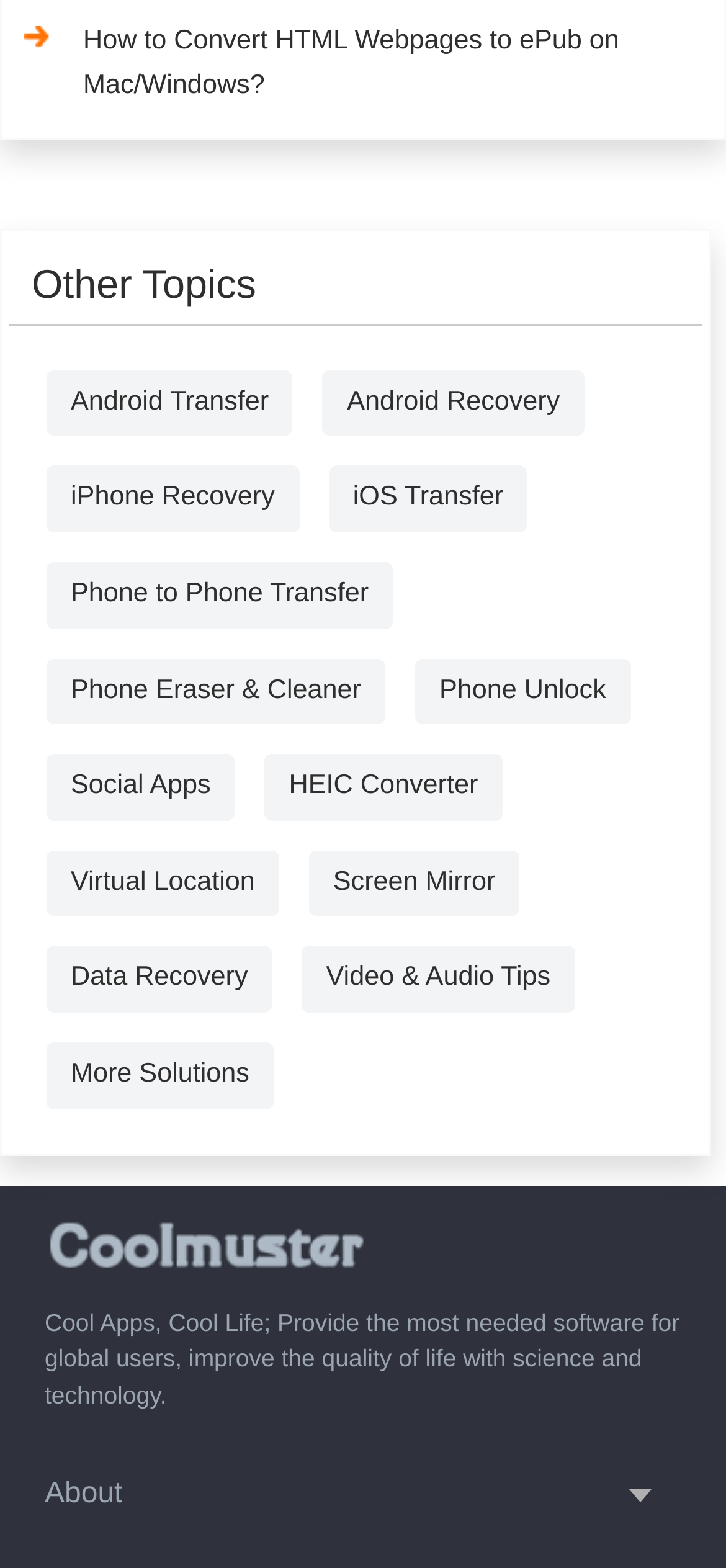Please locate the bounding box coordinates of the element's region that needs to be clicked to follow the instruction: "Click on 'Phone to Phone Transfer' button". The bounding box coordinates should be provided as four float numbers between 0 and 1, i.e., [left, top, right, bottom].

[0.064, 0.358, 0.541, 0.401]